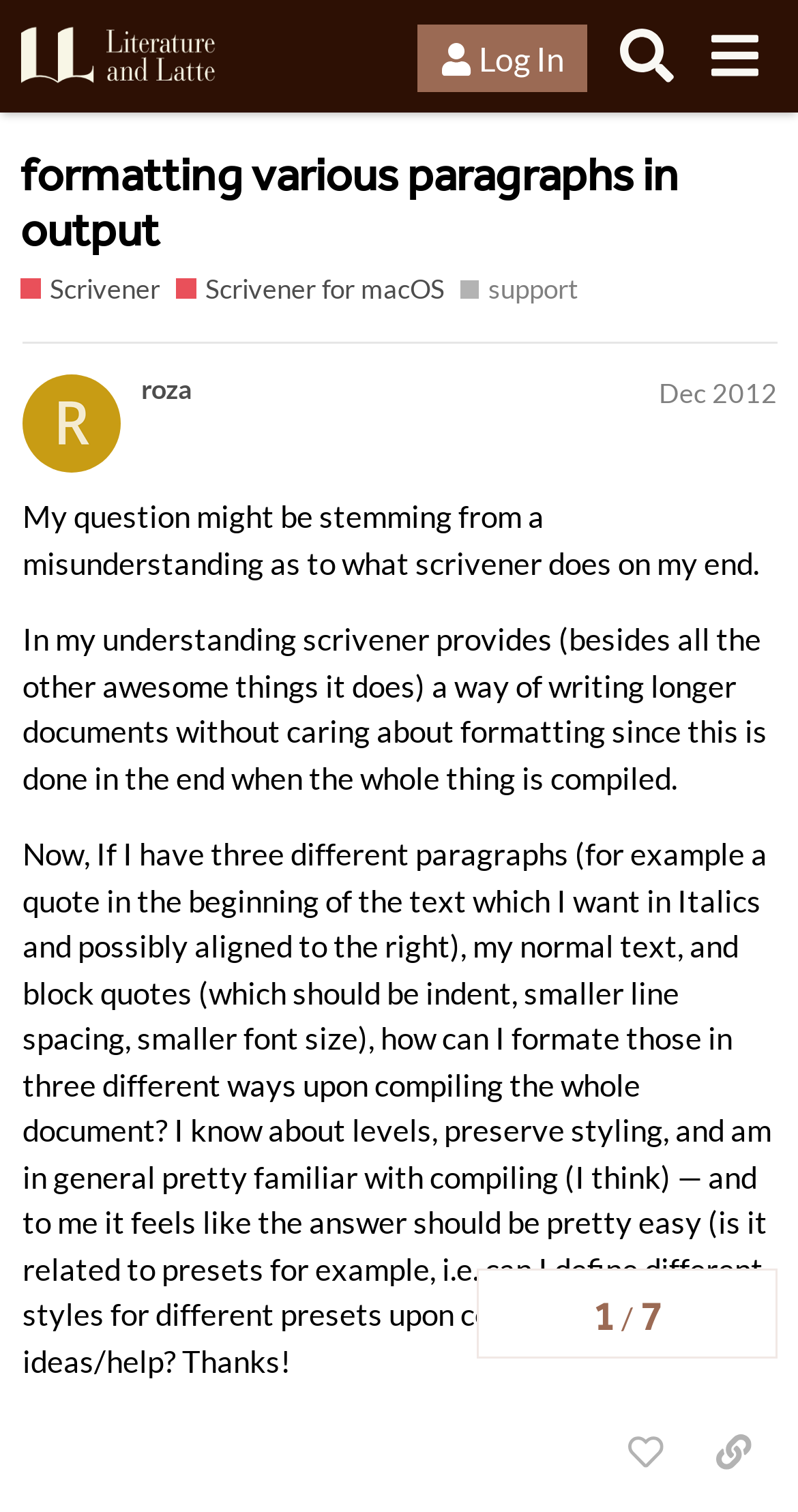Find the bounding box coordinates of the clickable element required to execute the following instruction: "View the International inviTRA Fair page". Provide the coordinates as four float numbers between 0 and 1, i.e., [left, top, right, bottom].

None